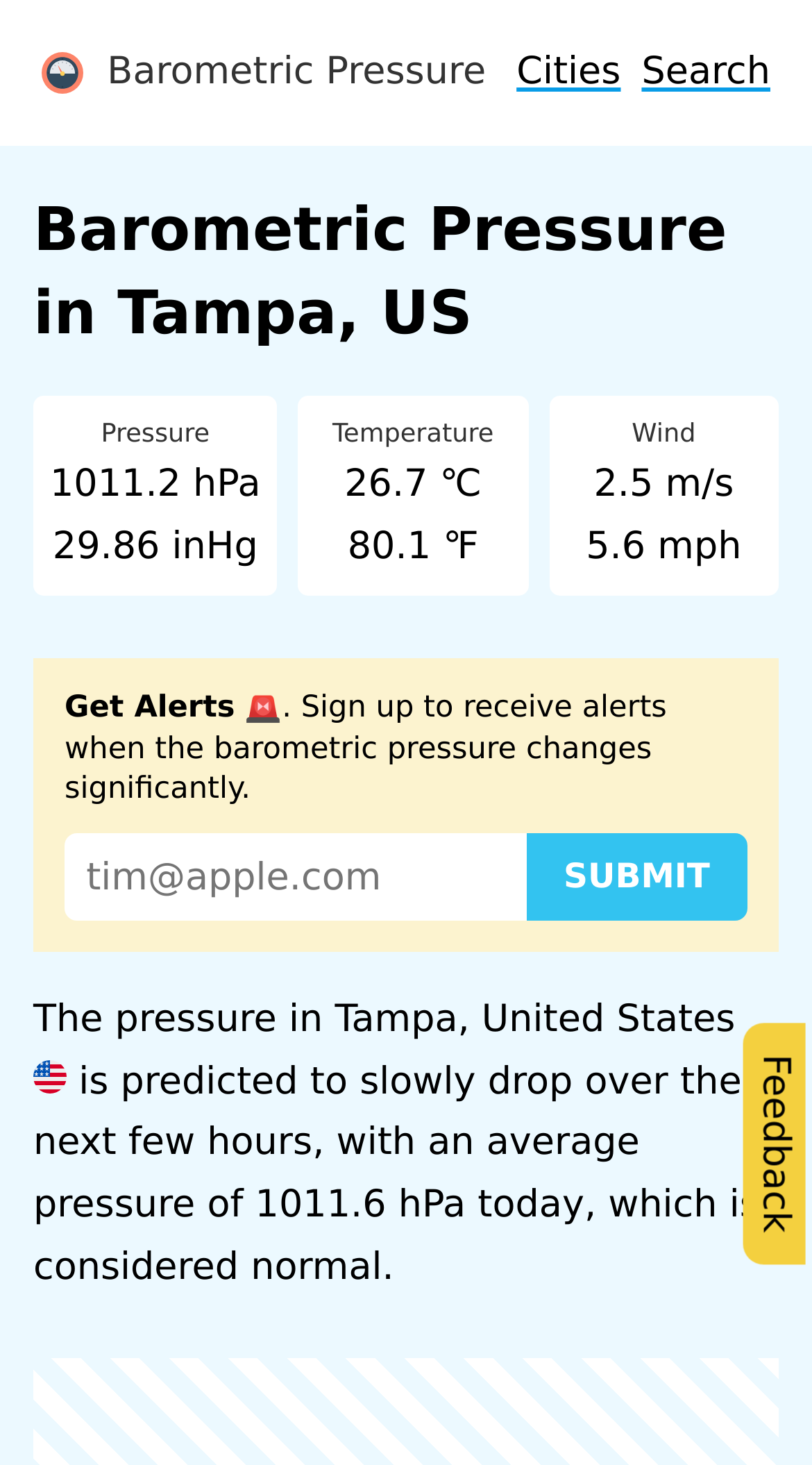What is the current barometric pressure in Tampa?
Answer the question with a single word or phrase derived from the image.

1011.2 hPa